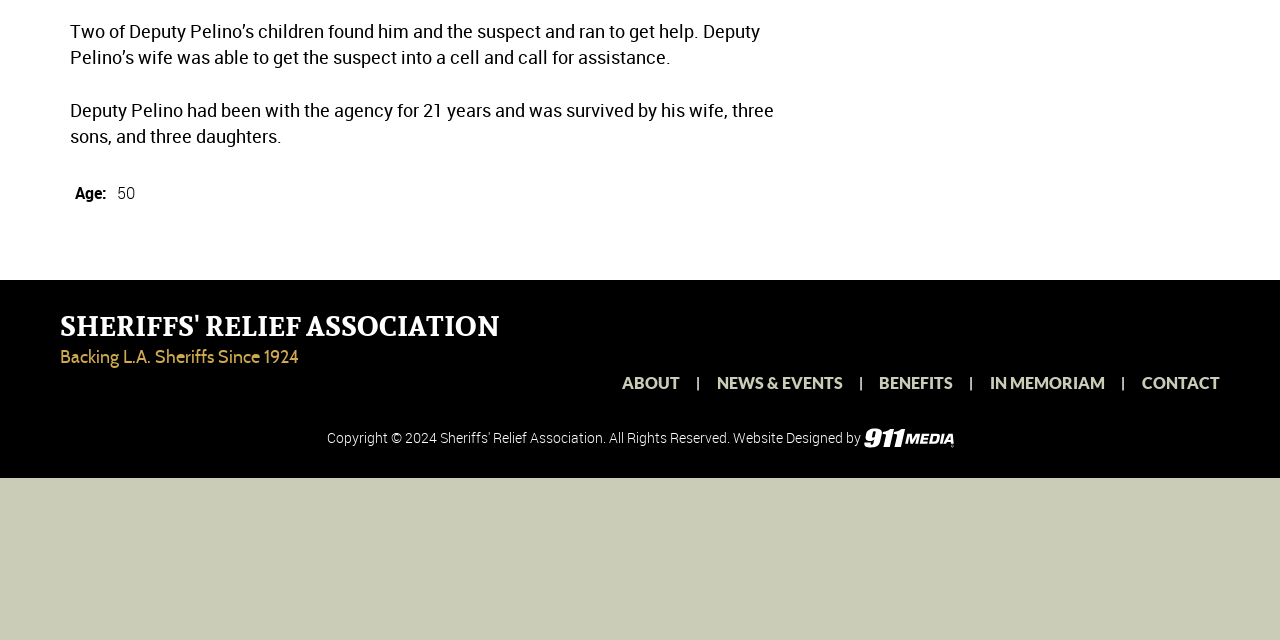Provide the bounding box coordinates of the HTML element this sentence describes: "parent_node: Website Designed by". The bounding box coordinates consist of four float numbers between 0 and 1, i.e., [left, top, right, bottom].

[0.675, 0.668, 0.745, 0.698]